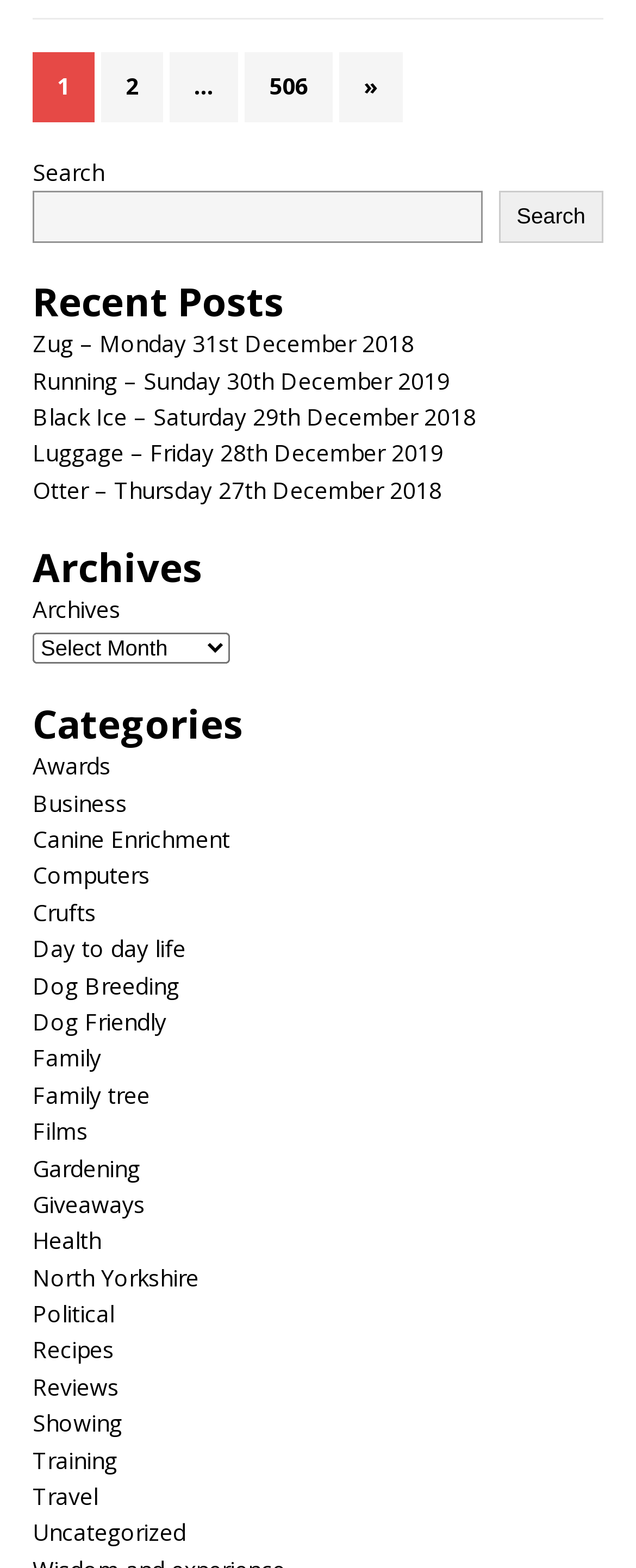Is the search box located at the top of the page?
Please use the image to provide an in-depth answer to the question.

I checked the bounding box coordinates of the search box element and found that its y1 and y2 values are relatively small, indicating that it is located near the top of the page.